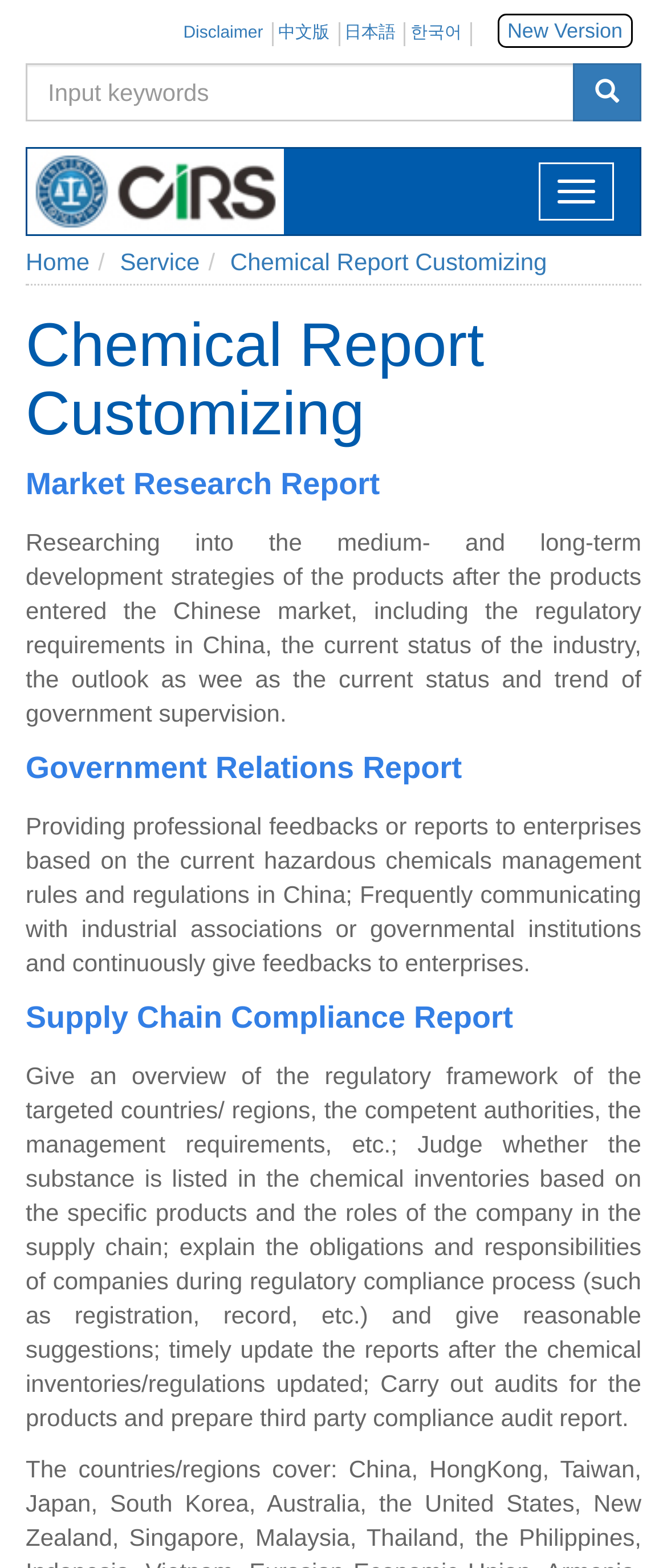Using the format (top-left x, top-left y, bottom-right x, bottom-right y), provide the bounding box coordinates for the described UI element. All values should be floating point numbers between 0 and 1: New Version

[0.745, 0.009, 0.949, 0.031]